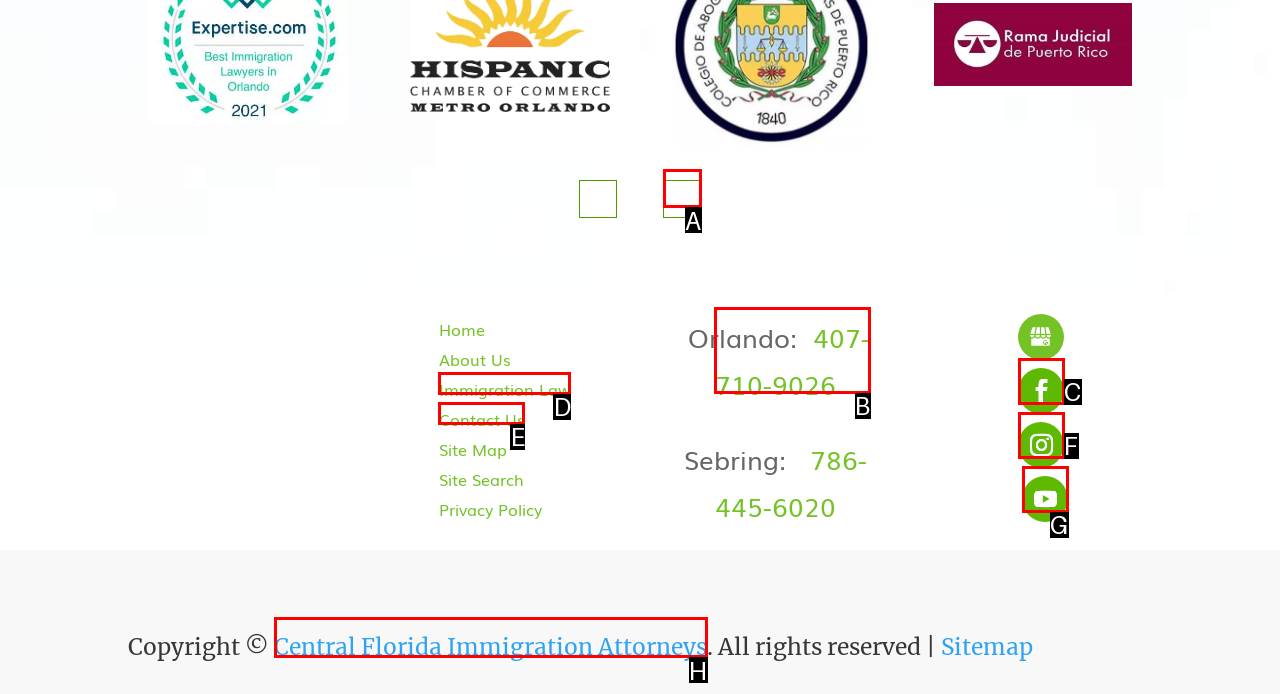Select the letter that aligns with the description: Central Florida Immigration Attorneys. Answer with the letter of the selected option directly.

H